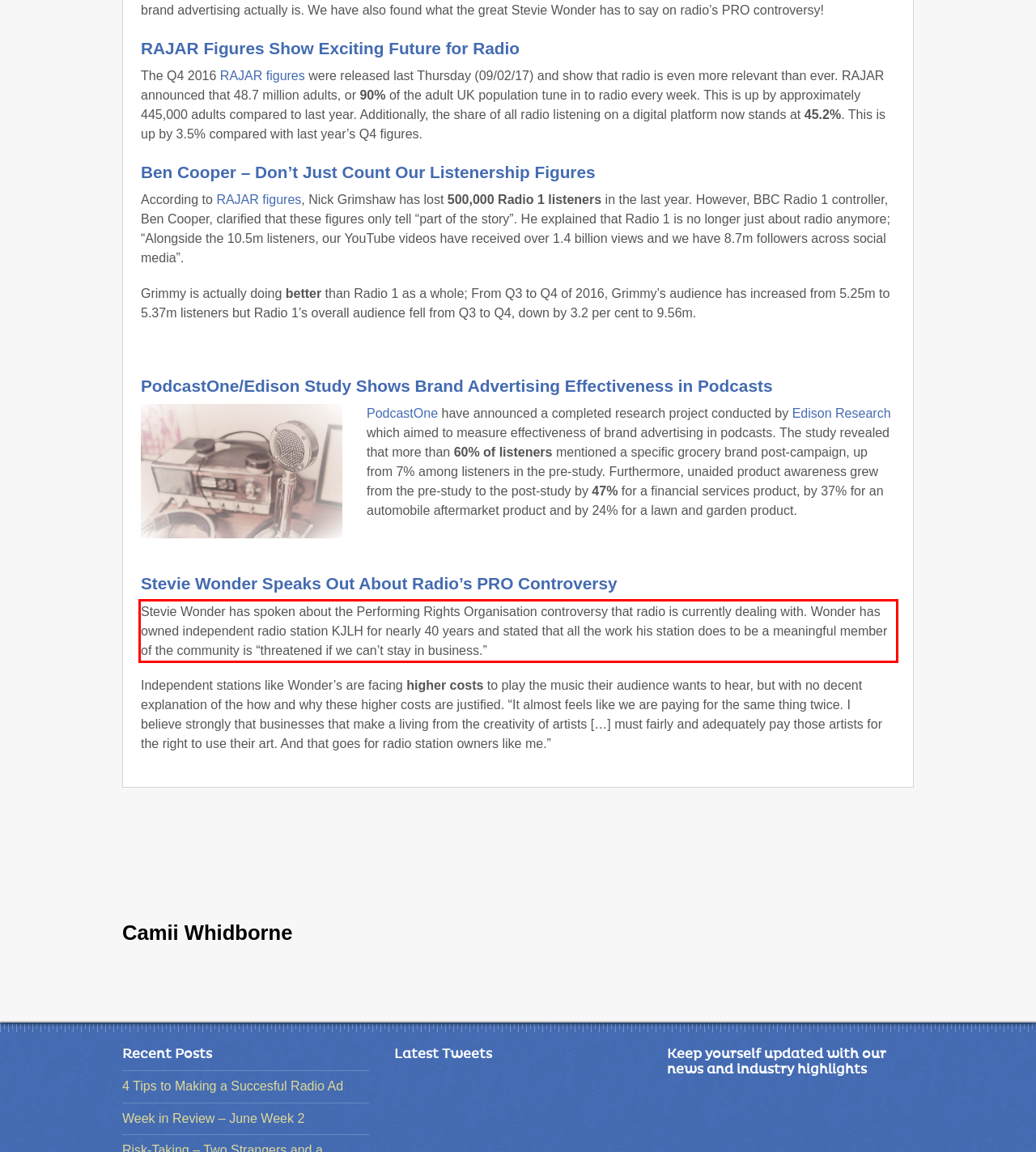Please look at the webpage screenshot and extract the text enclosed by the red bounding box.

Stevie Wonder has spoken about the Performing Rights Organisation controversy that radio is currently dealing with. Wonder has owned independent radio station KJLH for nearly 40 years and stated that all the work his station does to be a meaningful member of the community is “threatened if we can’t stay in business.”